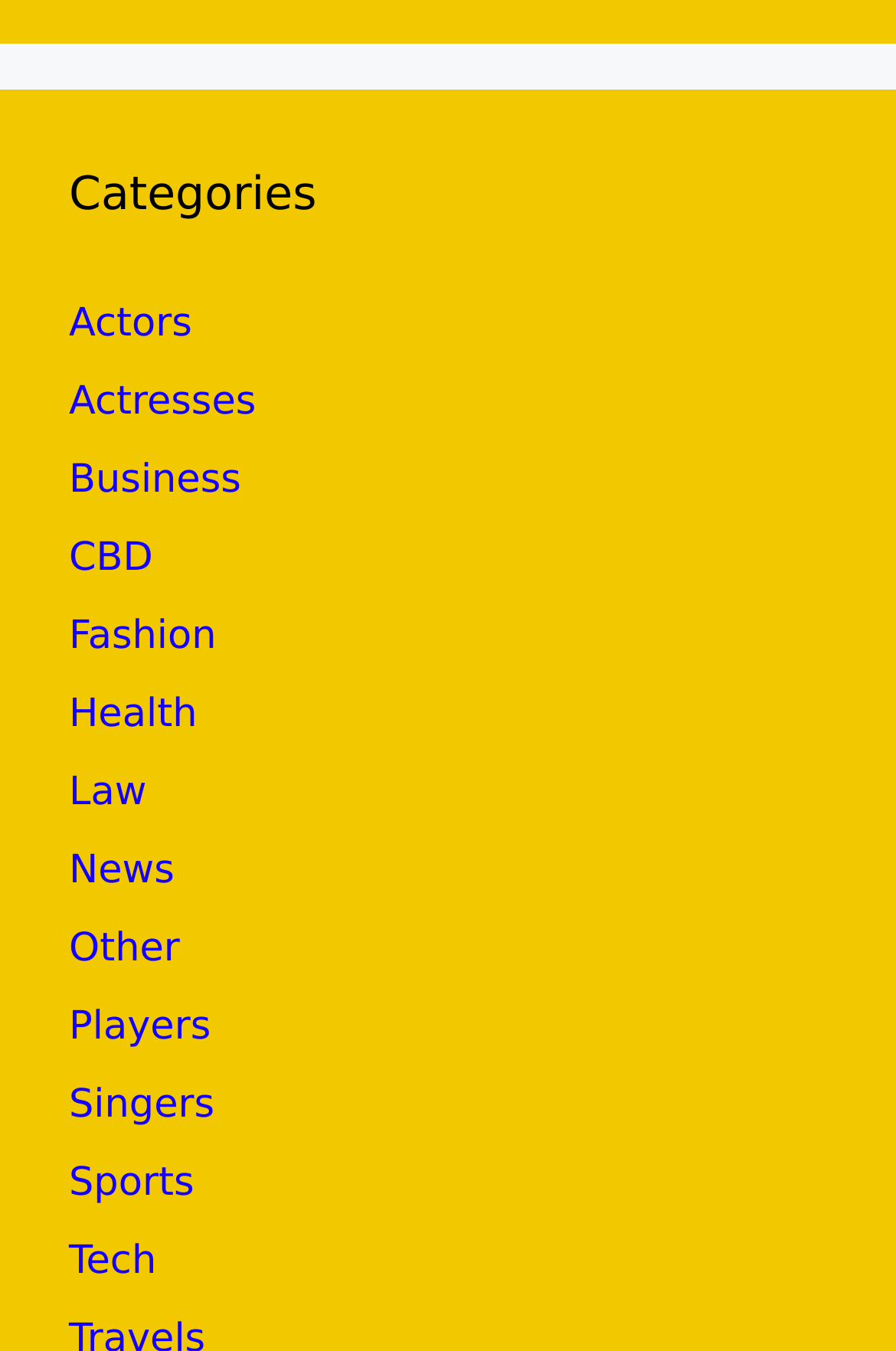Answer the question below in one word or phrase:
What is the first category listed?

Actors